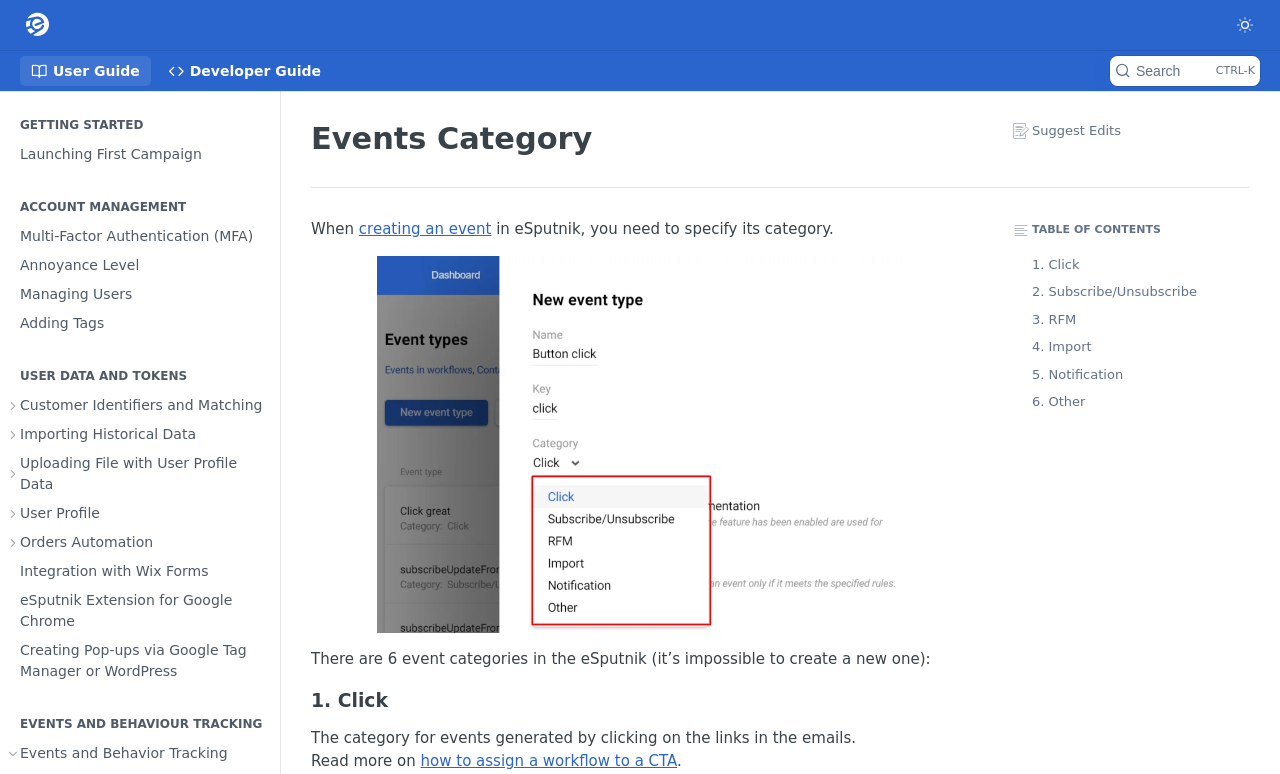How many event categories are there in eSputnik?
Look at the screenshot and respond with a single word or phrase.

6